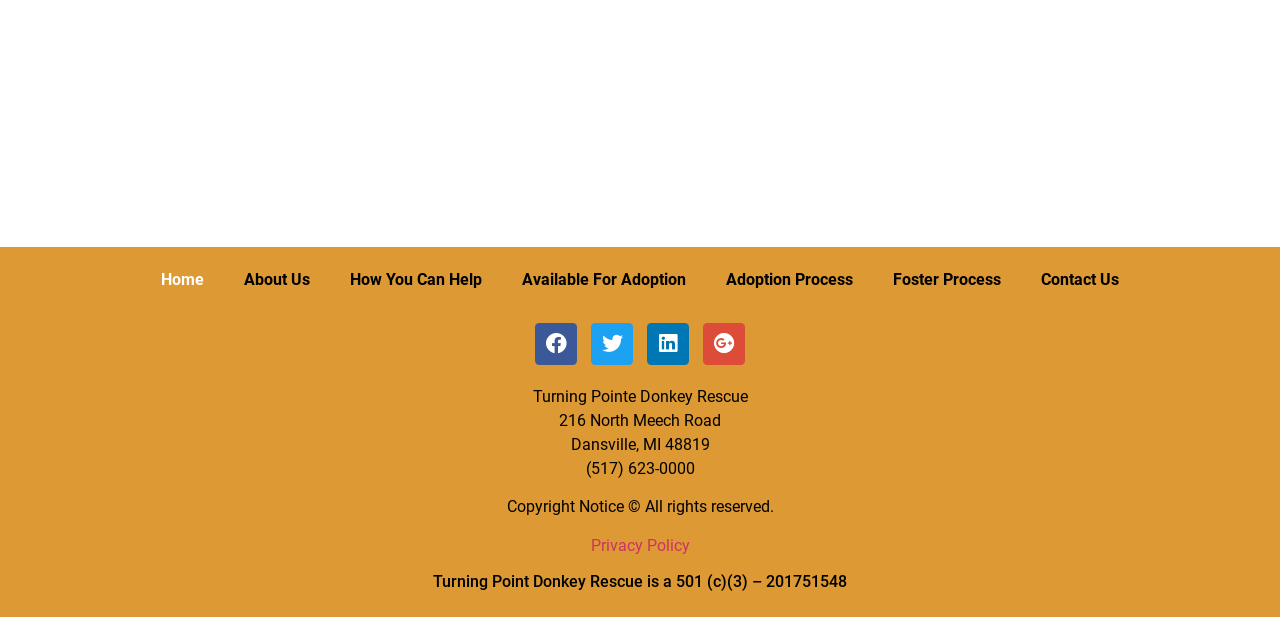Pinpoint the bounding box coordinates of the element you need to click to execute the following instruction: "Read the Privacy Policy". The bounding box should be represented by four float numbers between 0 and 1, in the format [left, top, right, bottom].

[0.461, 0.868, 0.539, 0.899]